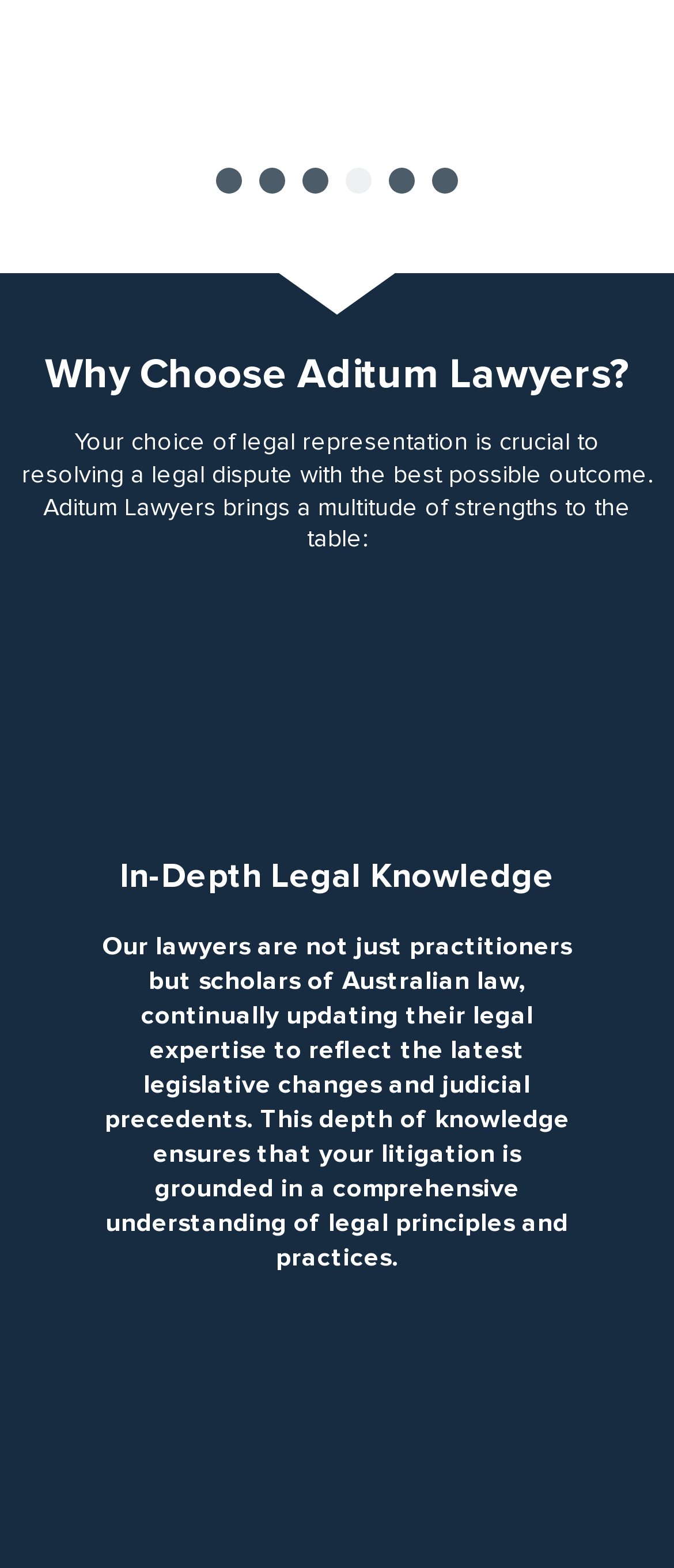Find the bounding box coordinates for the HTML element specified by: "name="YourEmail" placeholder="Email *"".

[0.021, 0.207, 0.885, 0.23]